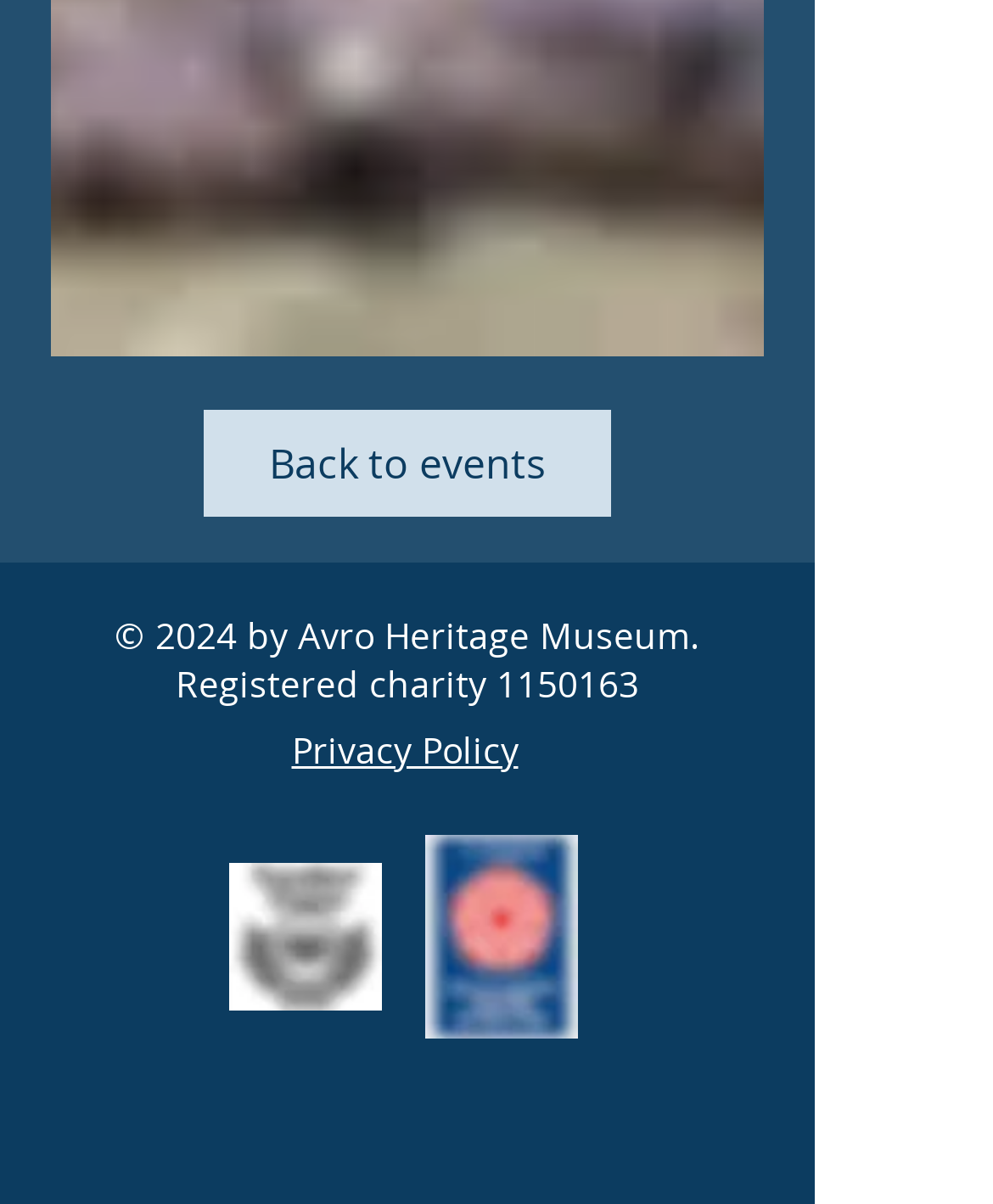How many links are there in the footer?
Based on the image, give a concise answer in the form of a single word or short phrase.

5